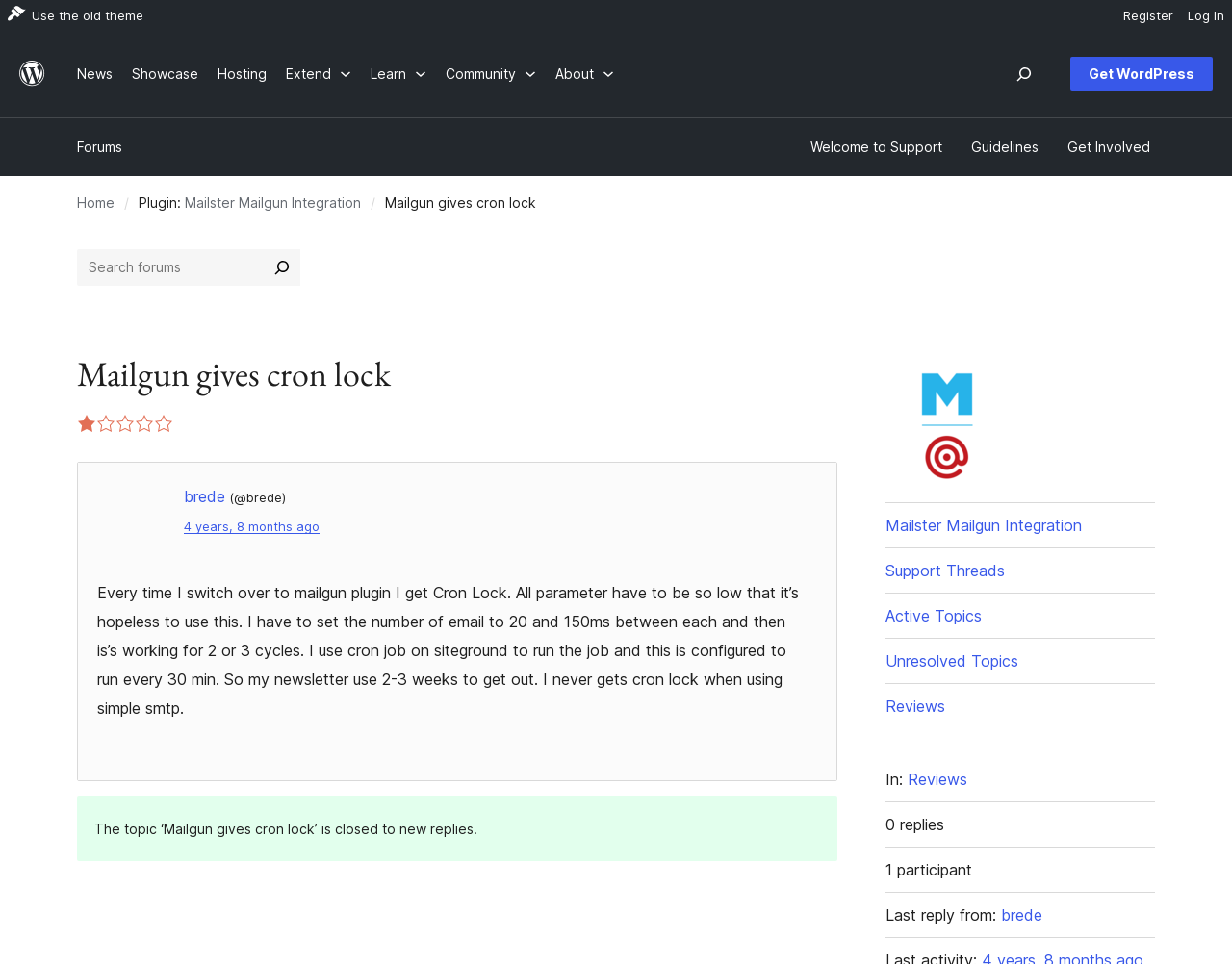Who started the topic?
Please provide a single word or phrase as the answer based on the screenshot.

brede